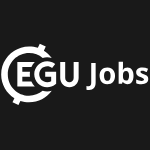Utilize the details in the image to thoroughly answer the following question: What is the font style of 'Jobs'?

The font used for 'Jobs' is bold, which emphasizes the focus on career opportunities within the field of geosciences.